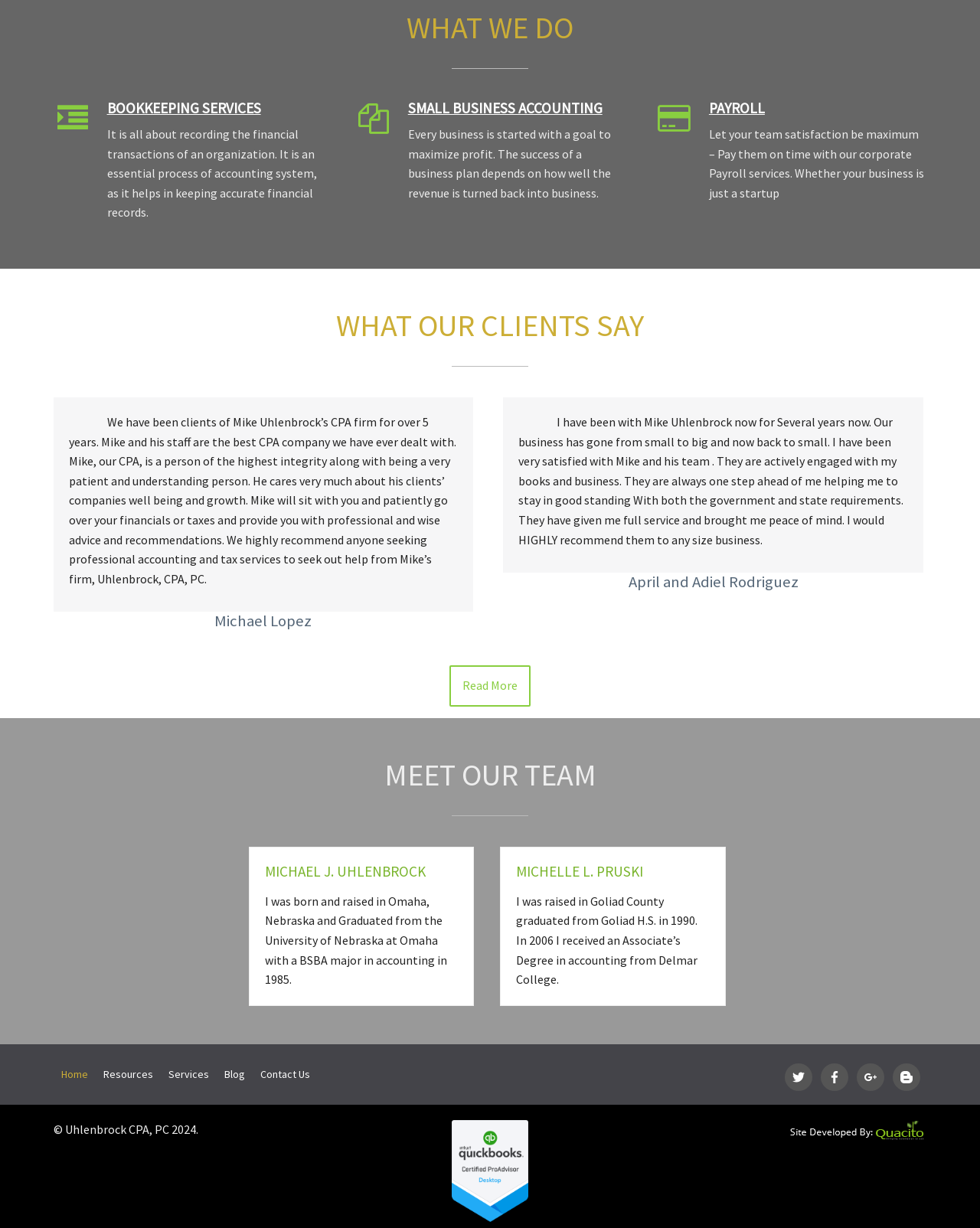What services does Uhlenbrock CPA, PC offer?
From the image, respond with a single word or phrase.

Bookkeeping, accounting, payroll